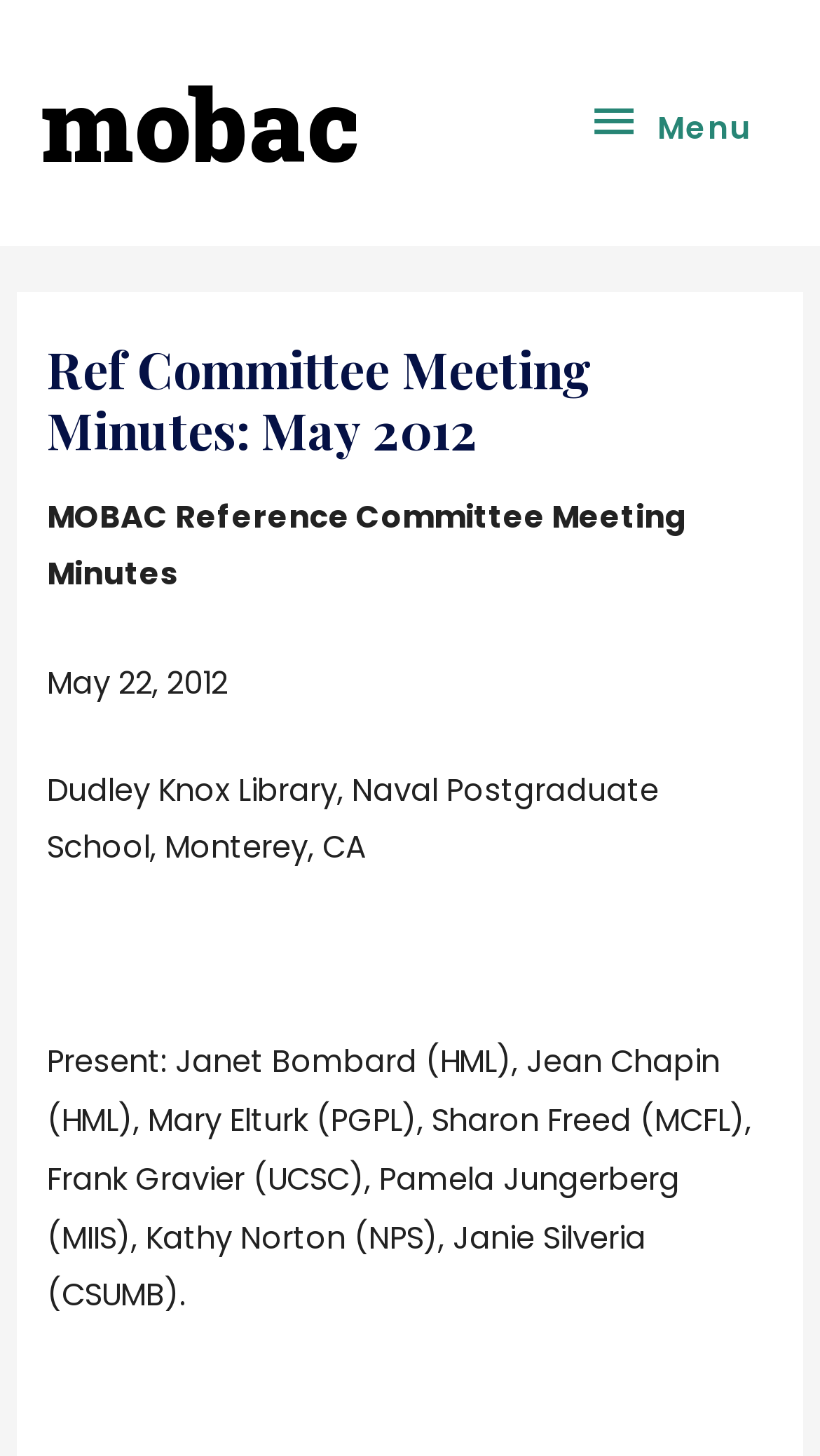Generate the main heading text from the webpage.

Ref Committee Meeting Minutes: May 2012